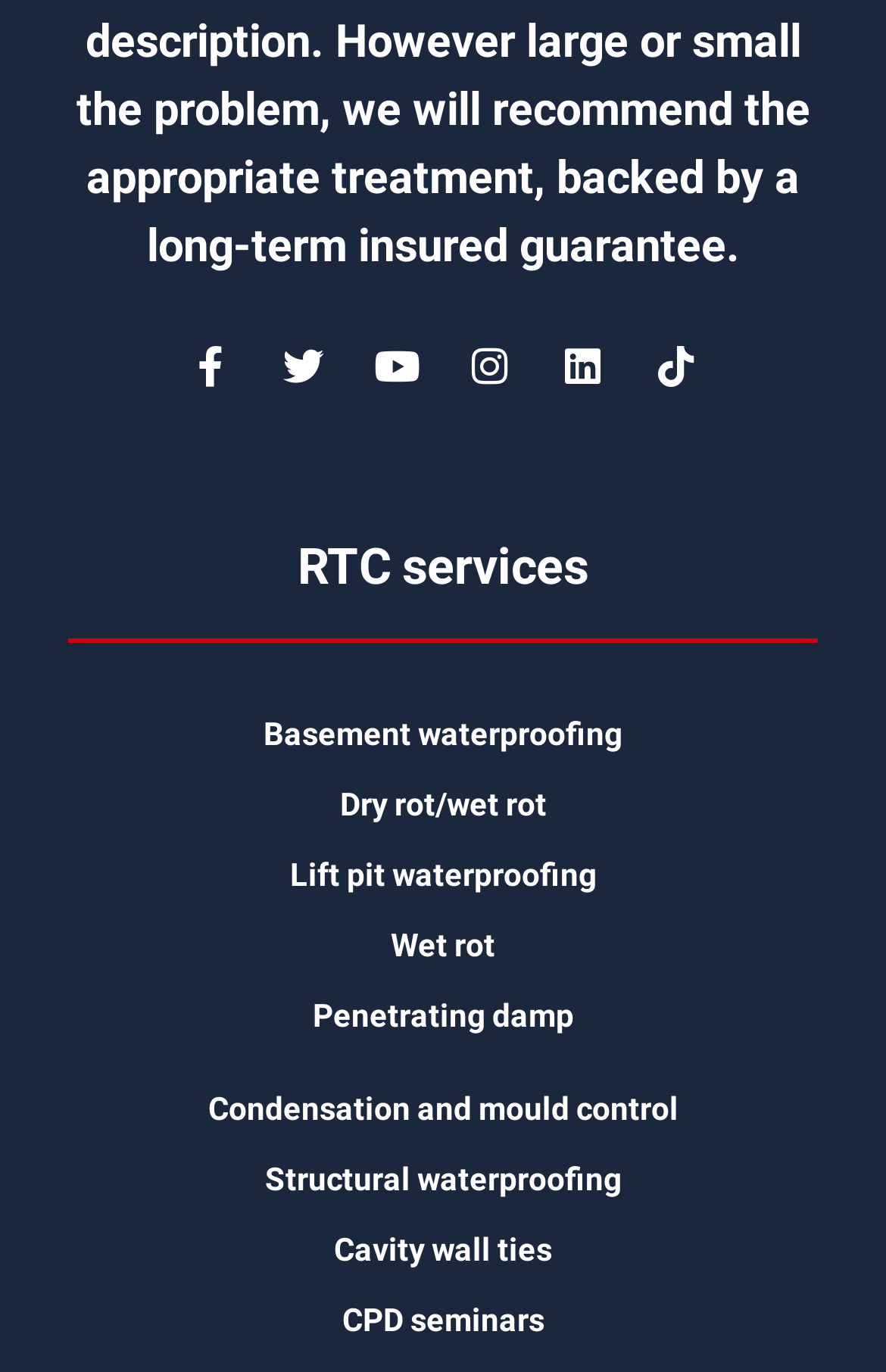Identify the bounding box coordinates of the section that should be clicked to achieve the task described: "Learn about basement waterproofing".

[0.103, 0.518, 0.897, 0.552]